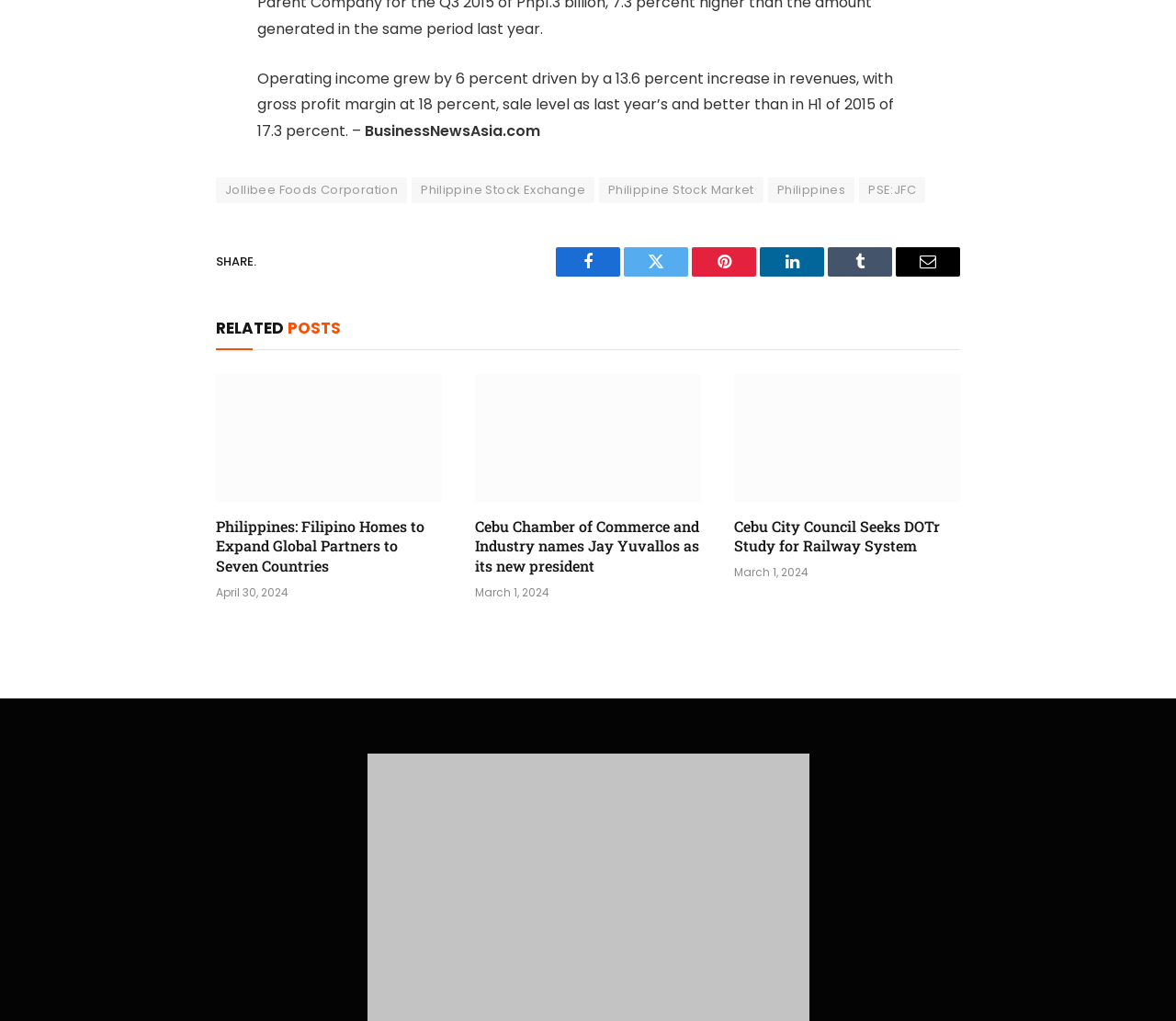Locate the bounding box coordinates of the element that should be clicked to fulfill the instruction: "Check the time of Cebu Chamber of Commerce and Industry names Jay Yuvallos as its new president".

[0.404, 0.572, 0.467, 0.588]